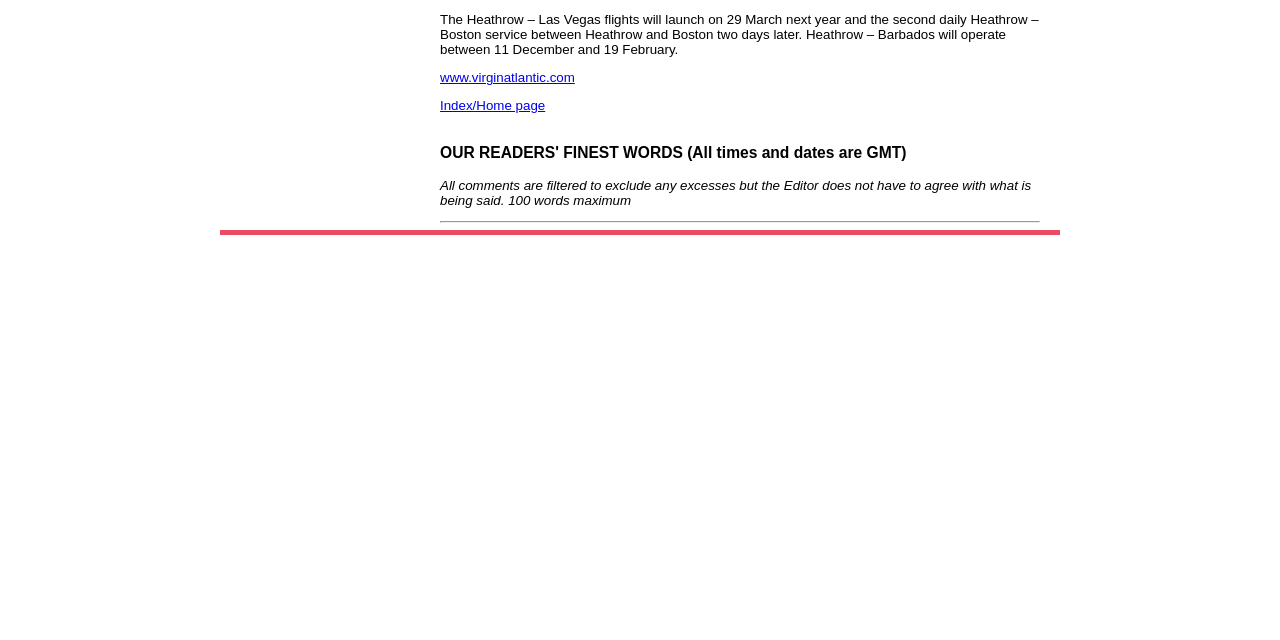Using the provided element description, identify the bounding box coordinates as (top-left x, top-left y, bottom-right x, bottom-right y). Ensure all values are between 0 and 1. Description: Index/Home page

[0.344, 0.154, 0.426, 0.177]